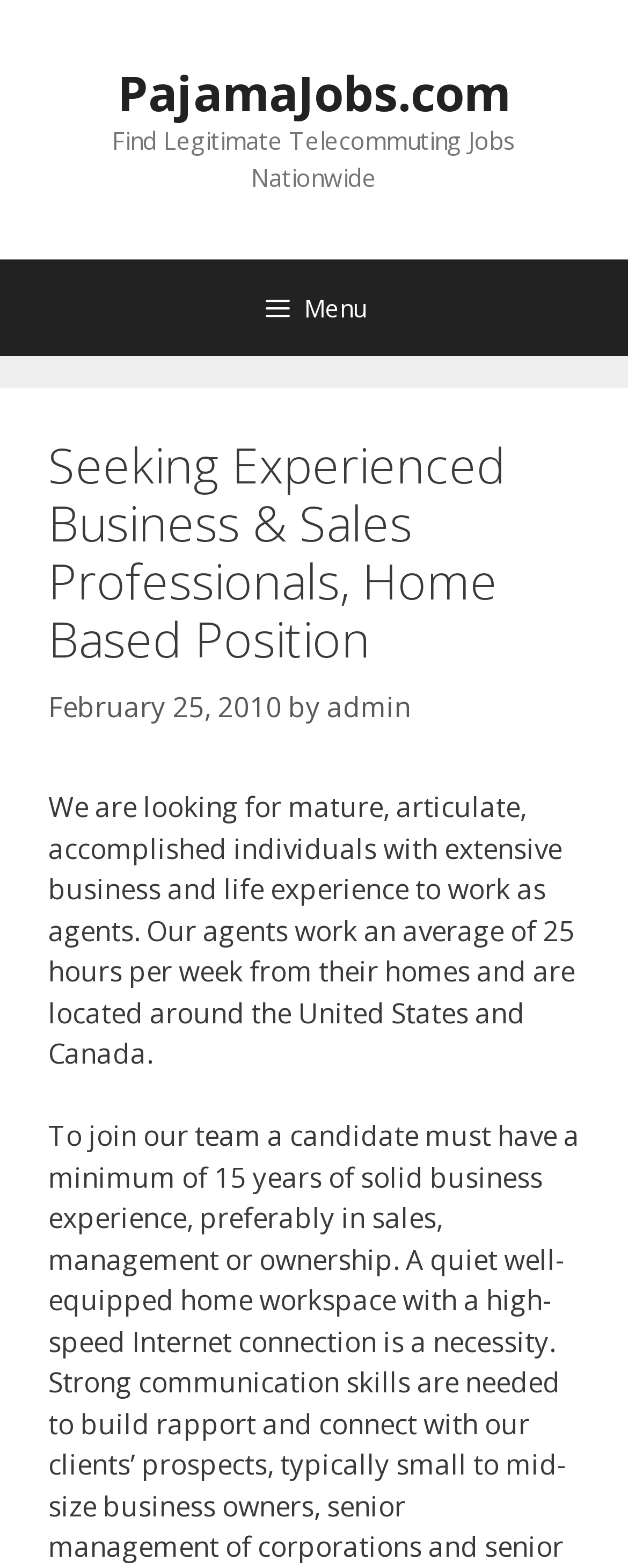What is the average weekly work hour for agents?
Analyze the image and deliver a detailed answer to the question.

The webpage states that 'Our agents work an average of 25 hours per week from their homes and are located around the United States and Canada.' This information can be found in the main content section of the webpage.